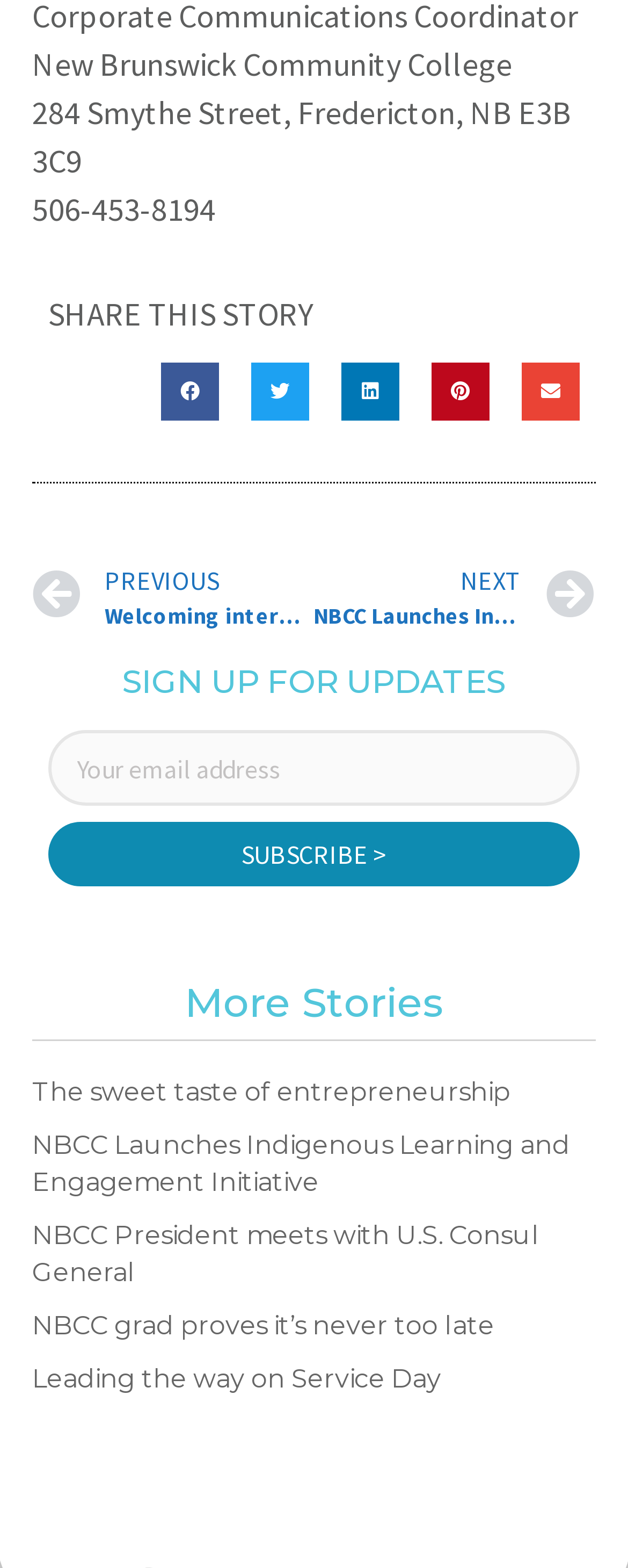Answer this question using a single word or a brief phrase:
How many article headings are displayed on the page?

5